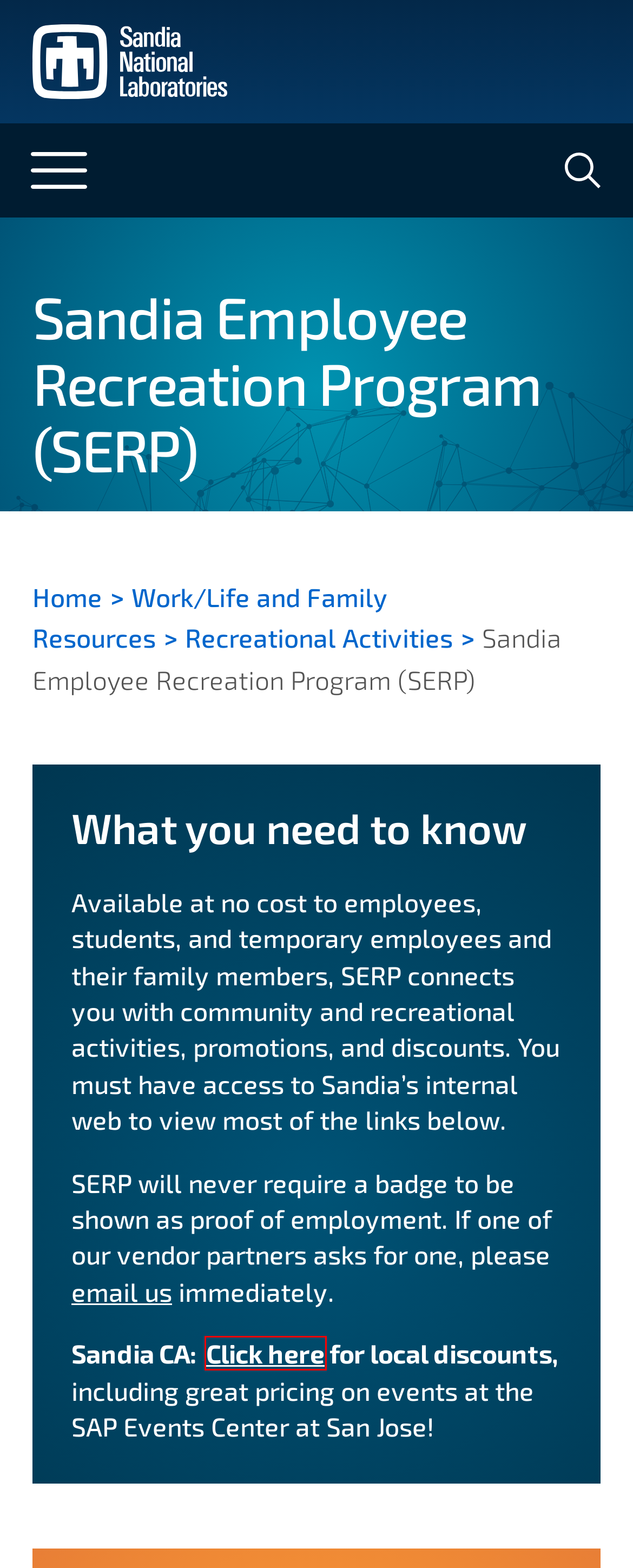After examining the screenshot of a webpage with a red bounding box, choose the most accurate webpage description that corresponds to the new page after clicking the element inside the red box. Here are the candidates:
A. Recreational Activities
B. Sandia CA Recreation
C. Work/Life and Family Resources
D. Health & Well-Being
E. Human Resources
F. Sandia National Laboratories
G. Crafts and Hobbies
H. Manager & Staffing Resources

B